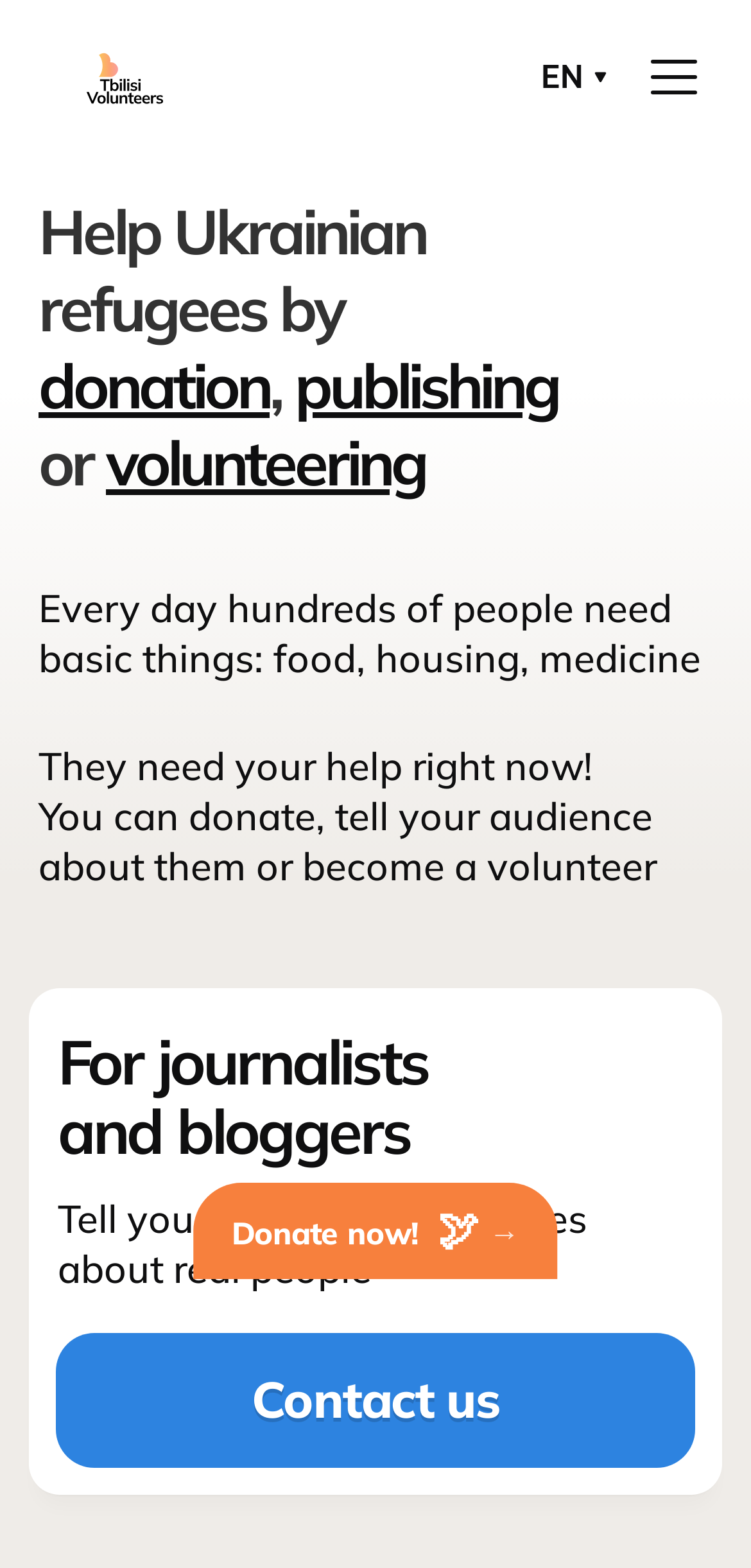What is the prominent button on the webpage?
Give a one-word or short phrase answer based on the image.

Donate now!